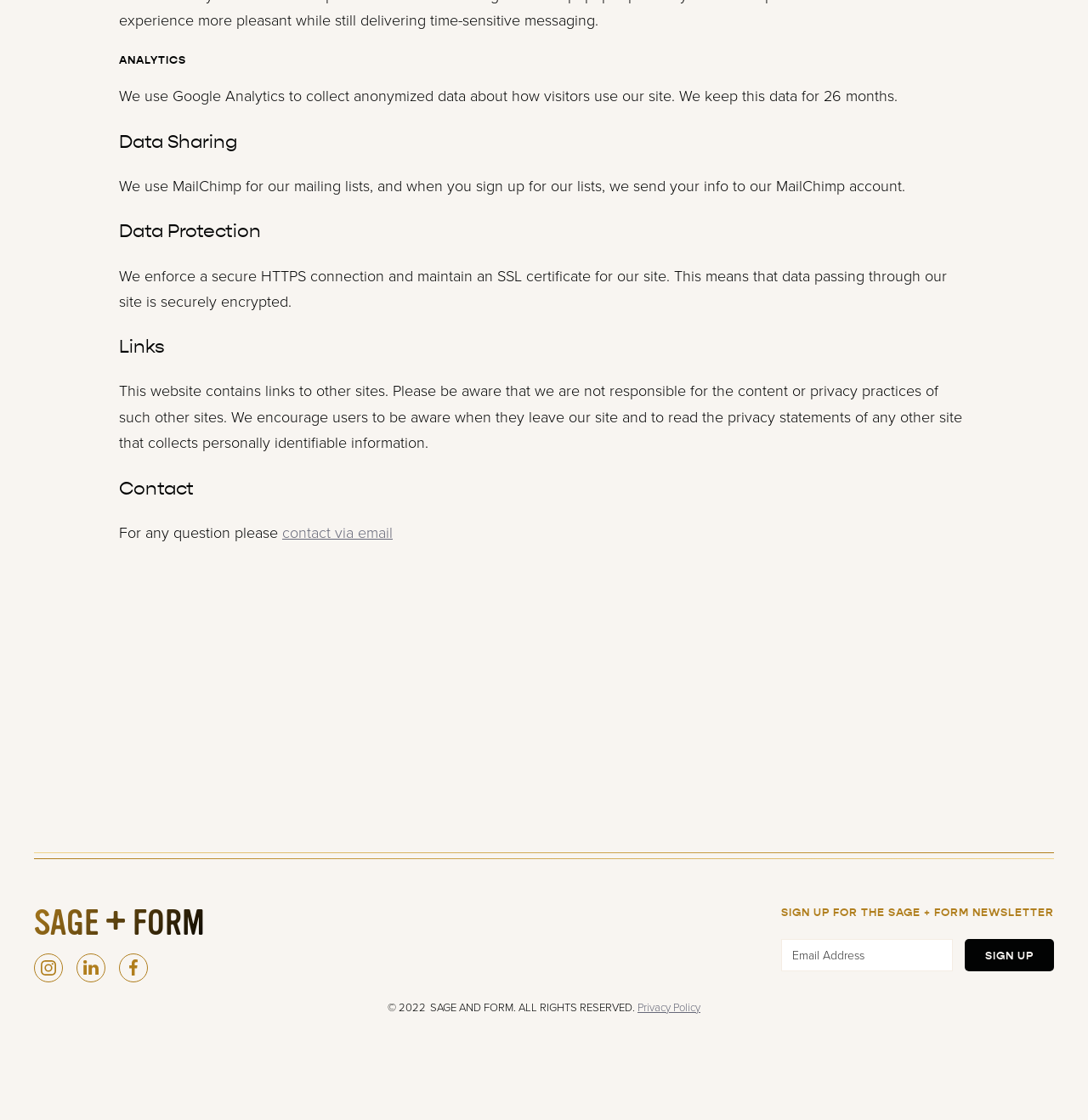What is the copyright year of the site?
Please look at the screenshot and answer in one word or a short phrase.

2022